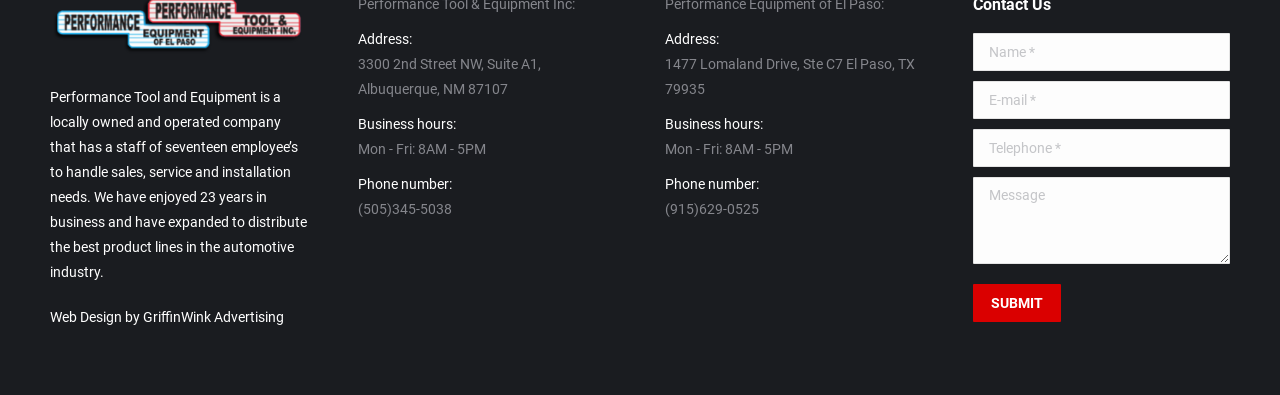Predict the bounding box coordinates of the UI element that matches this description: "parent_node: SUBMIT value="submit"". The coordinates should be in the format [left, top, right, bottom] with each value between 0 and 1.

[0.836, 0.72, 0.905, 0.816]